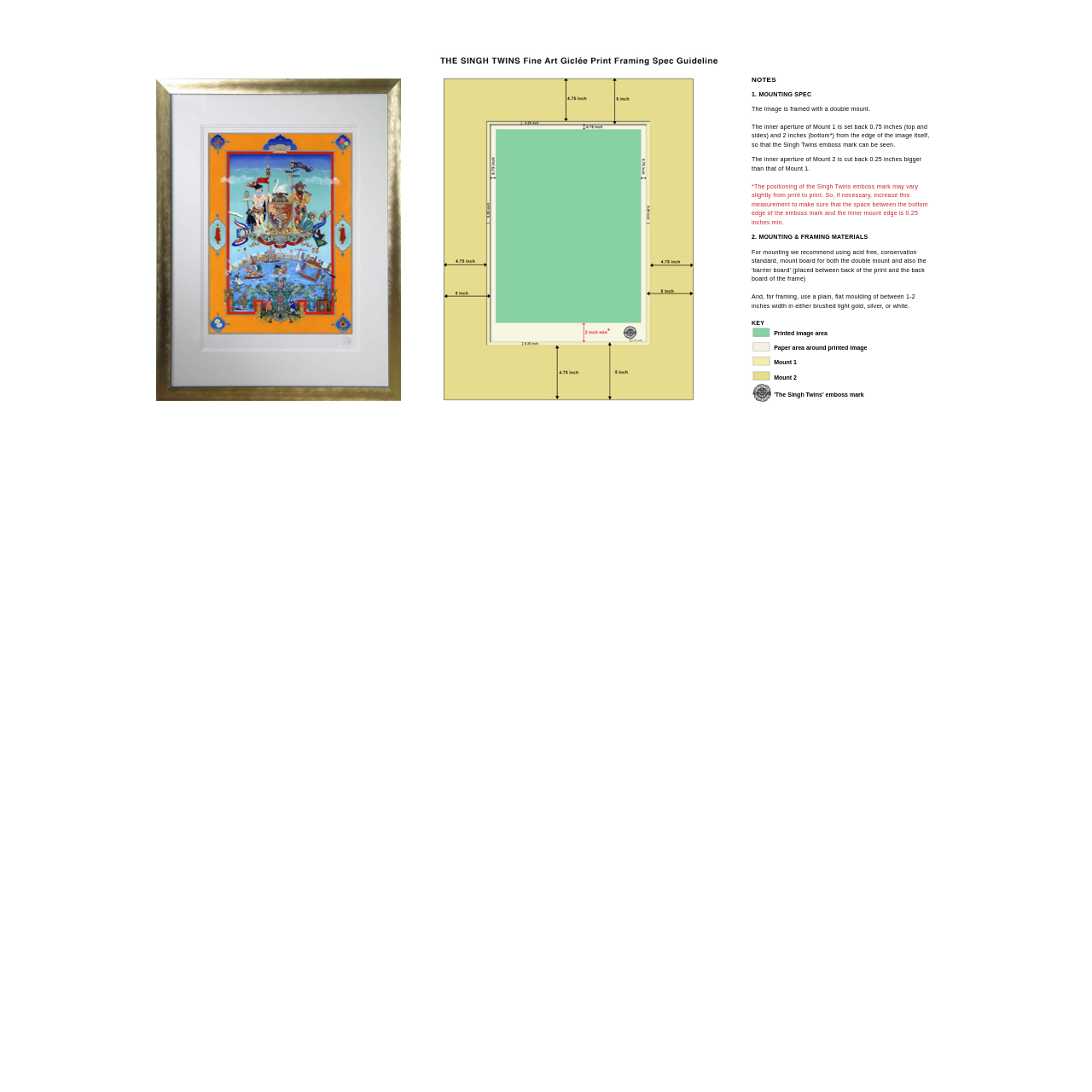Describe all the key features of the webpage in detail.

This webpage appears to be a guide or instruction page, likely related to framing and mounting prints. At the top of the page, there are two images, one smaller and one larger, positioned side by side. 

Below the images, there is a section titled "NOTES" with several paragraphs of text. The text is divided into two main sections: "1. MOUNTING SPEC" and "2. MOUNTING & FRAMING MATERIALS". 

In the "MOUNTING SPEC" section, there are detailed instructions about the mounting process, including the dimensions and positioning of the mounts. The text explains how the inner aperture of the mounts should be set back from the edge of the image, and how the Singh Twins emboss mark should be visible.

In the "MOUNTING & FRAMING MATERIALS" section, the text recommends using acid-free, conservation-standard mount board and suggests frame moulding options. 

To the right of the main text, there is a key or legend section, which explains the different components of the print and mounting process, including the printed image area, paper area around the printed image, and the two mounts.